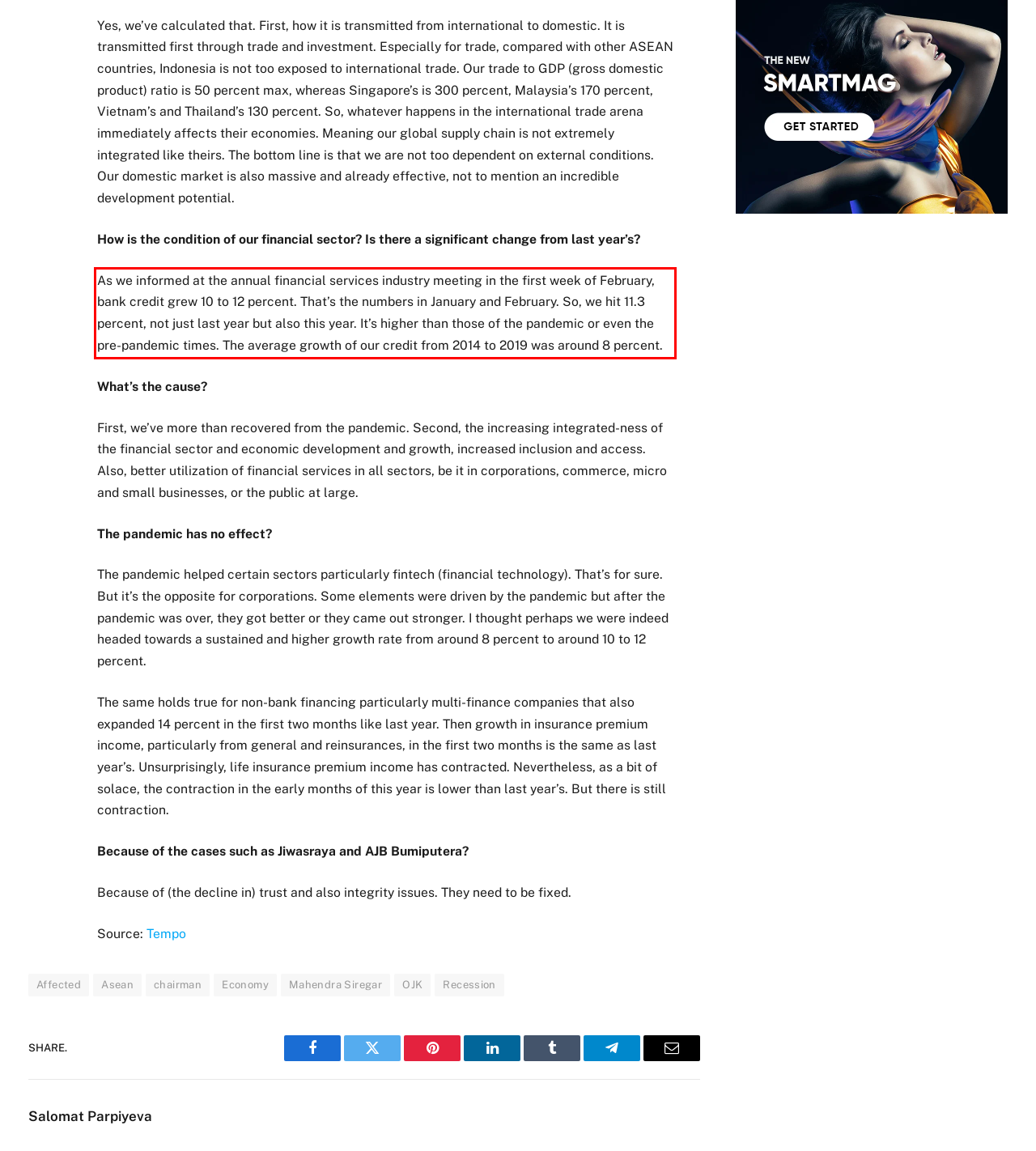Using the provided screenshot of a webpage, recognize the text inside the red rectangle bounding box by performing OCR.

As we informed at the annual financial services industry meeting in the first week of February, bank credit grew 10 to 12 percent. That’s the numbers in January and February. So, we hit 11.3 percent, not just last year but also this year. It’s higher than those of the pandemic or even the pre-pandemic times. The average growth of our credit from 2014 to 2019 was around 8 percent.